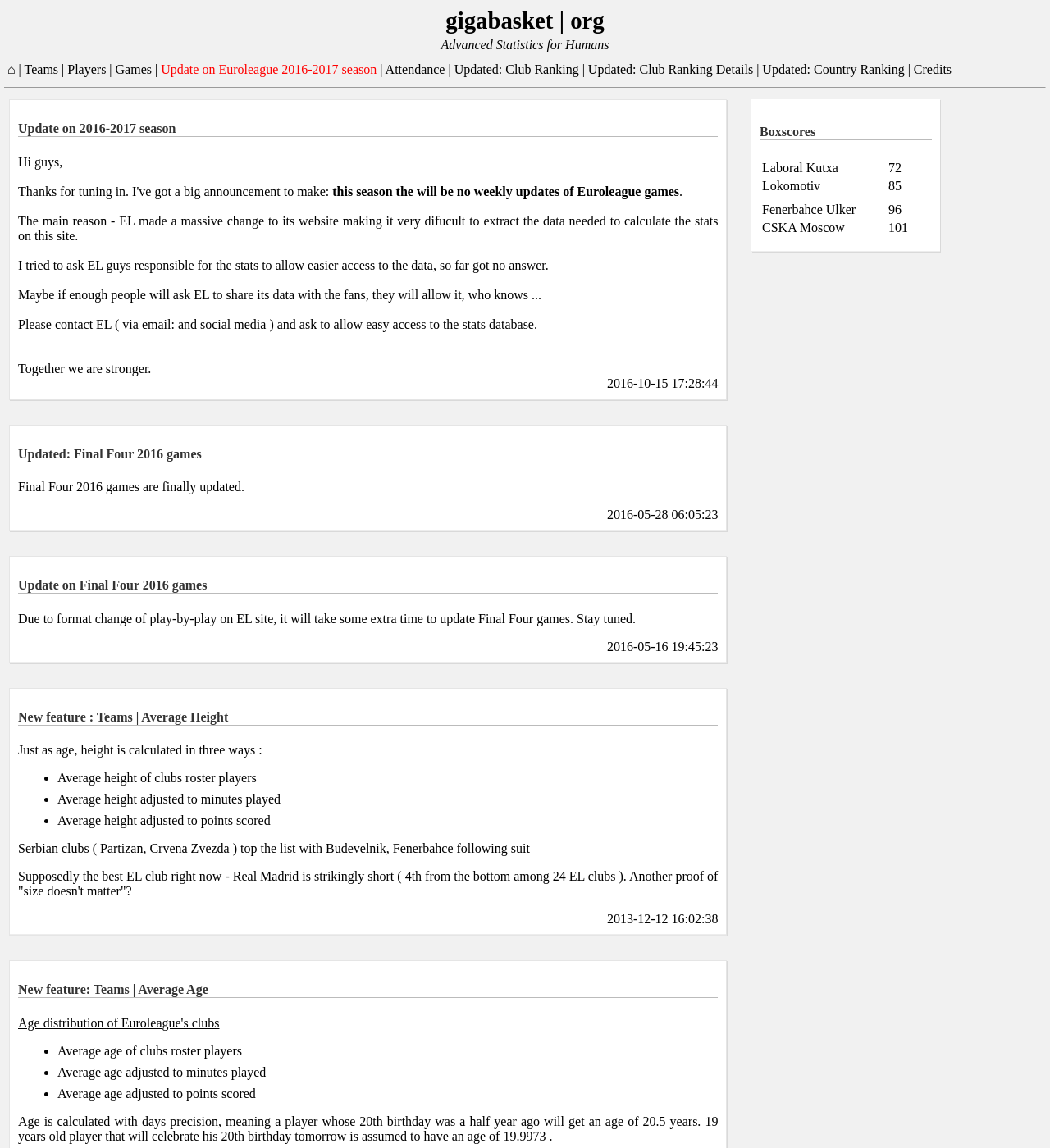Please identify the bounding box coordinates of where to click in order to follow the instruction: "Check Attendance".

[0.367, 0.054, 0.424, 0.066]